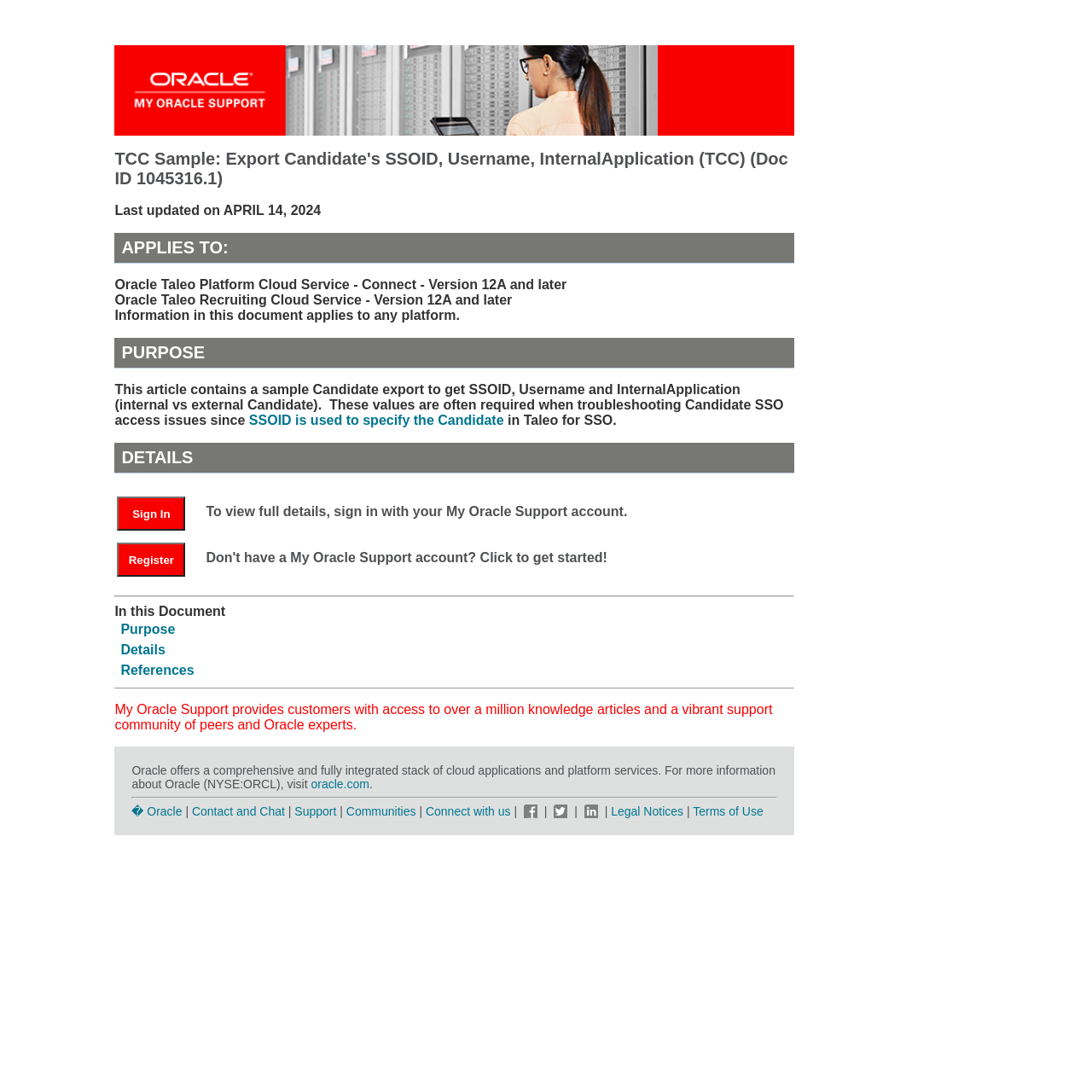Locate the bounding box coordinates of the region to be clicked to comply with the following instruction: "Search for products". The coordinates must be four float numbers between 0 and 1, in the form [left, top, right, bottom].

None